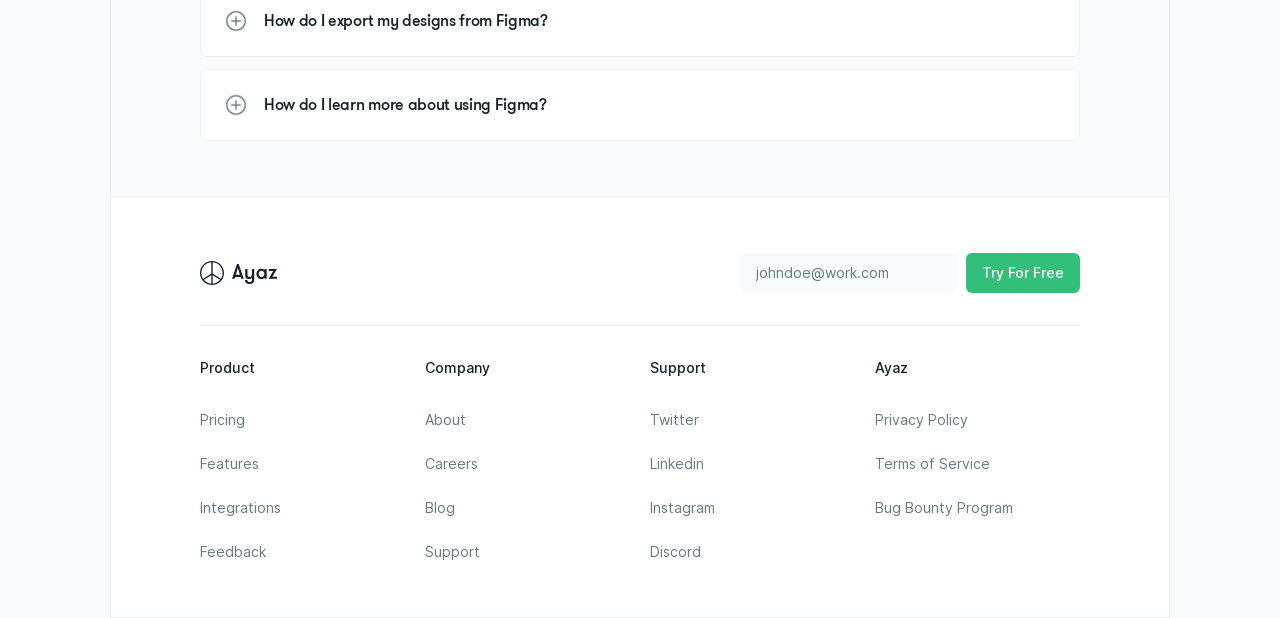Pinpoint the bounding box coordinates of the clickable area necessary to execute the following instruction: "Shop all kids' products". The coordinates should be given as four float numbers between 0 and 1, namely [left, top, right, bottom].

None